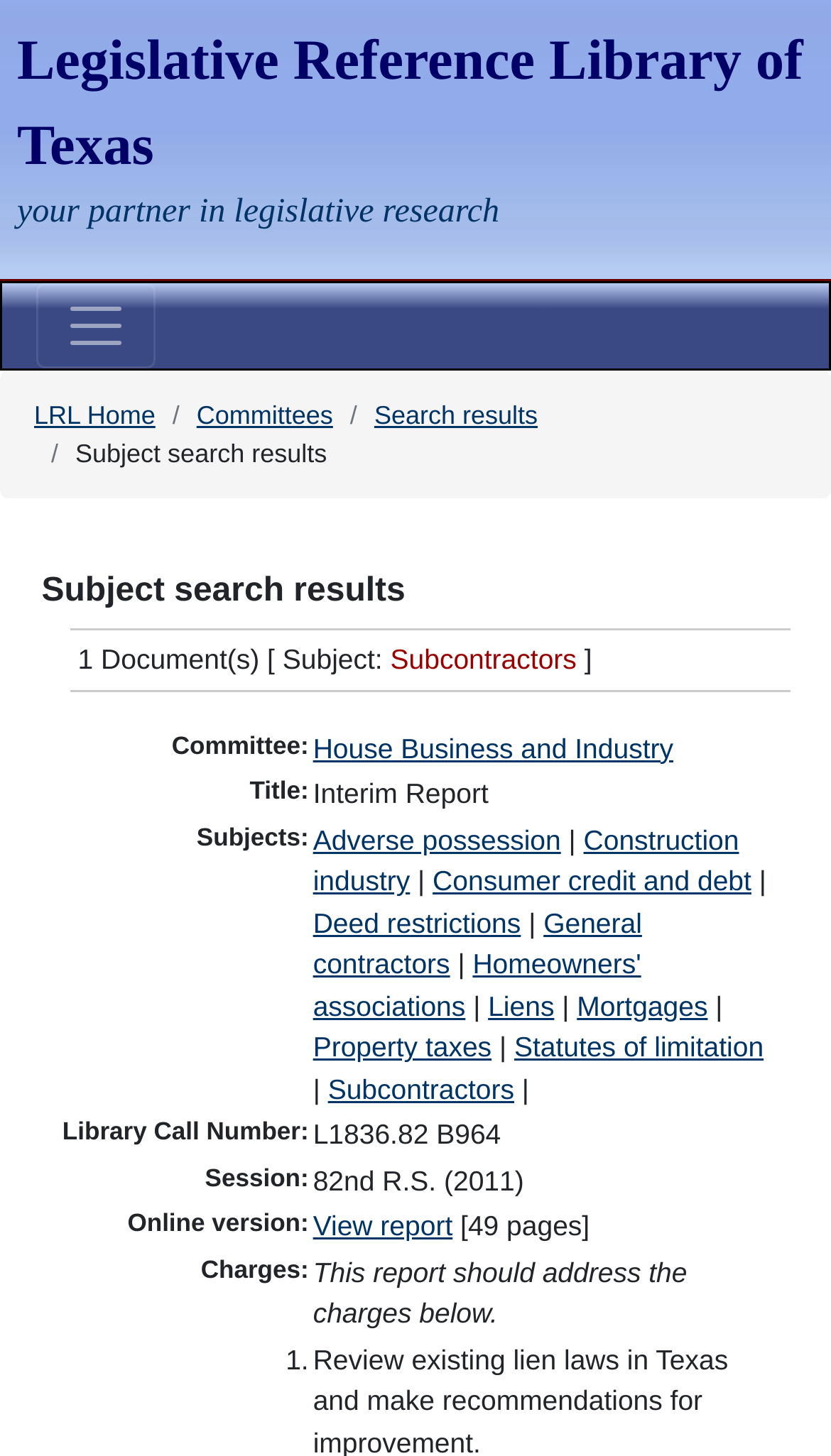Please identify the bounding box coordinates of where to click in order to follow the instruction: "View report".

[0.377, 0.831, 0.545, 0.853]